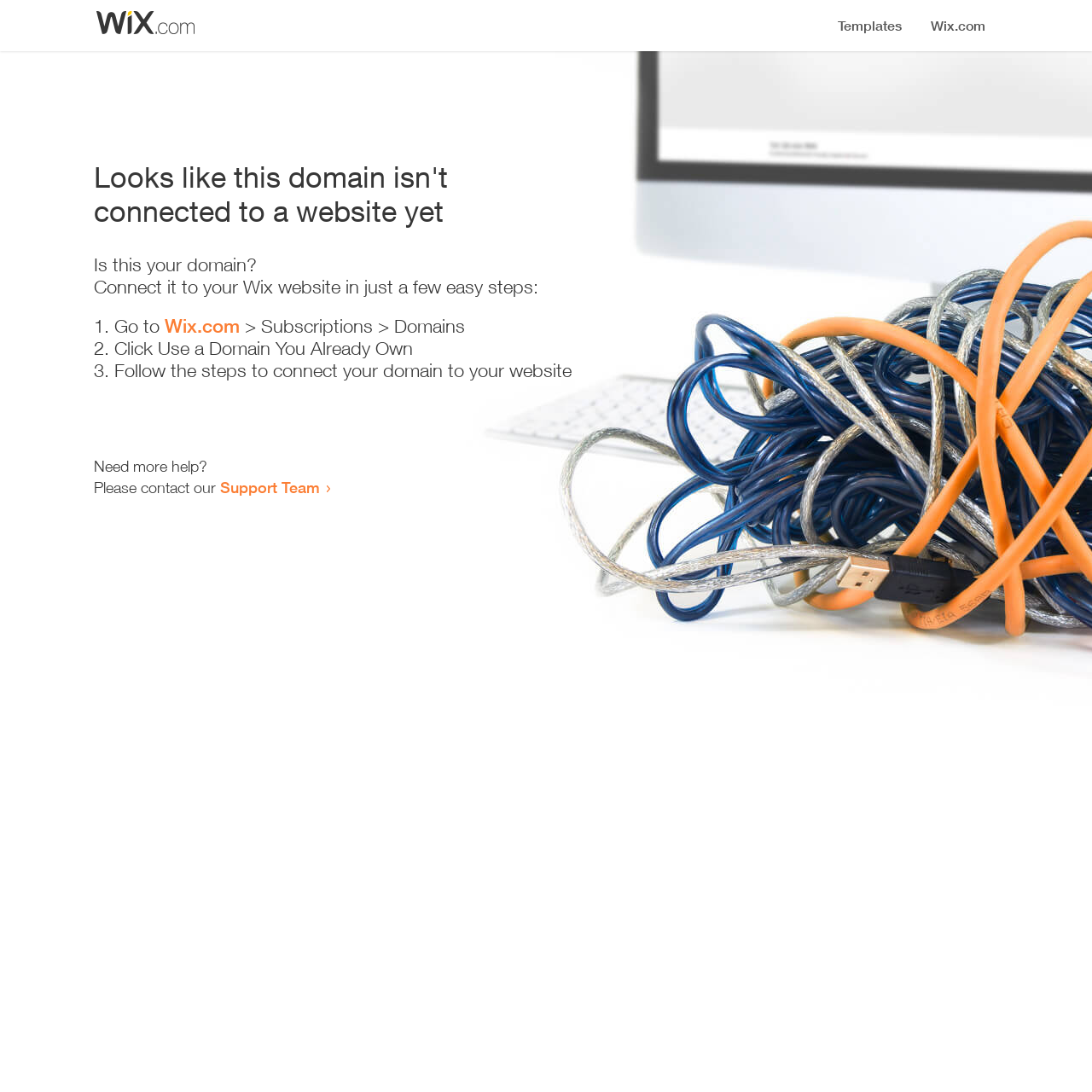Refer to the screenshot and answer the following question in detail:
Who should users contact for more help?

I found the answer by looking at the static text 'Need more help?' and the subsequent link to the 'Support Team', which suggests that users should contact the Support Team for further assistance.